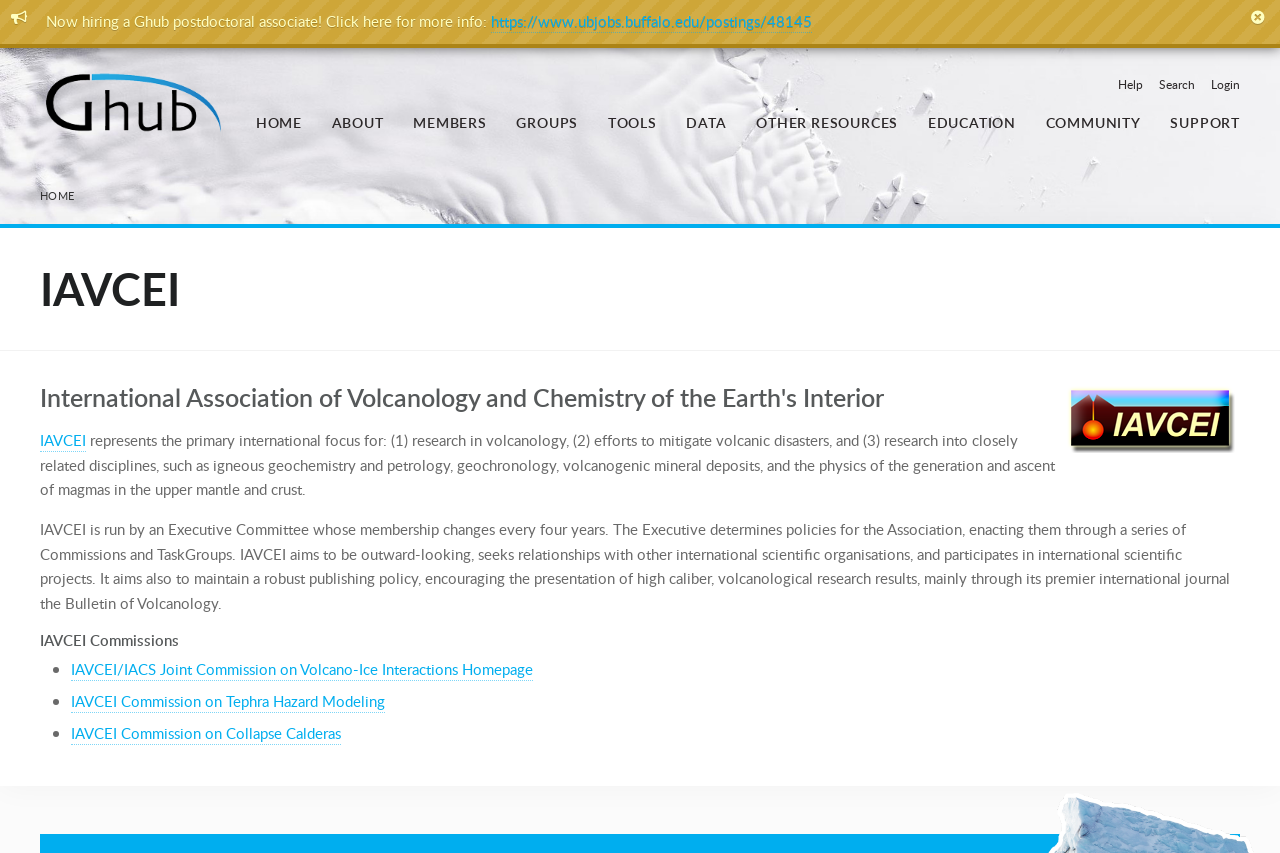Please identify the bounding box coordinates for the region that you need to click to follow this instruction: "Explore the How to Secure Work in USA for Foreigners link".

None